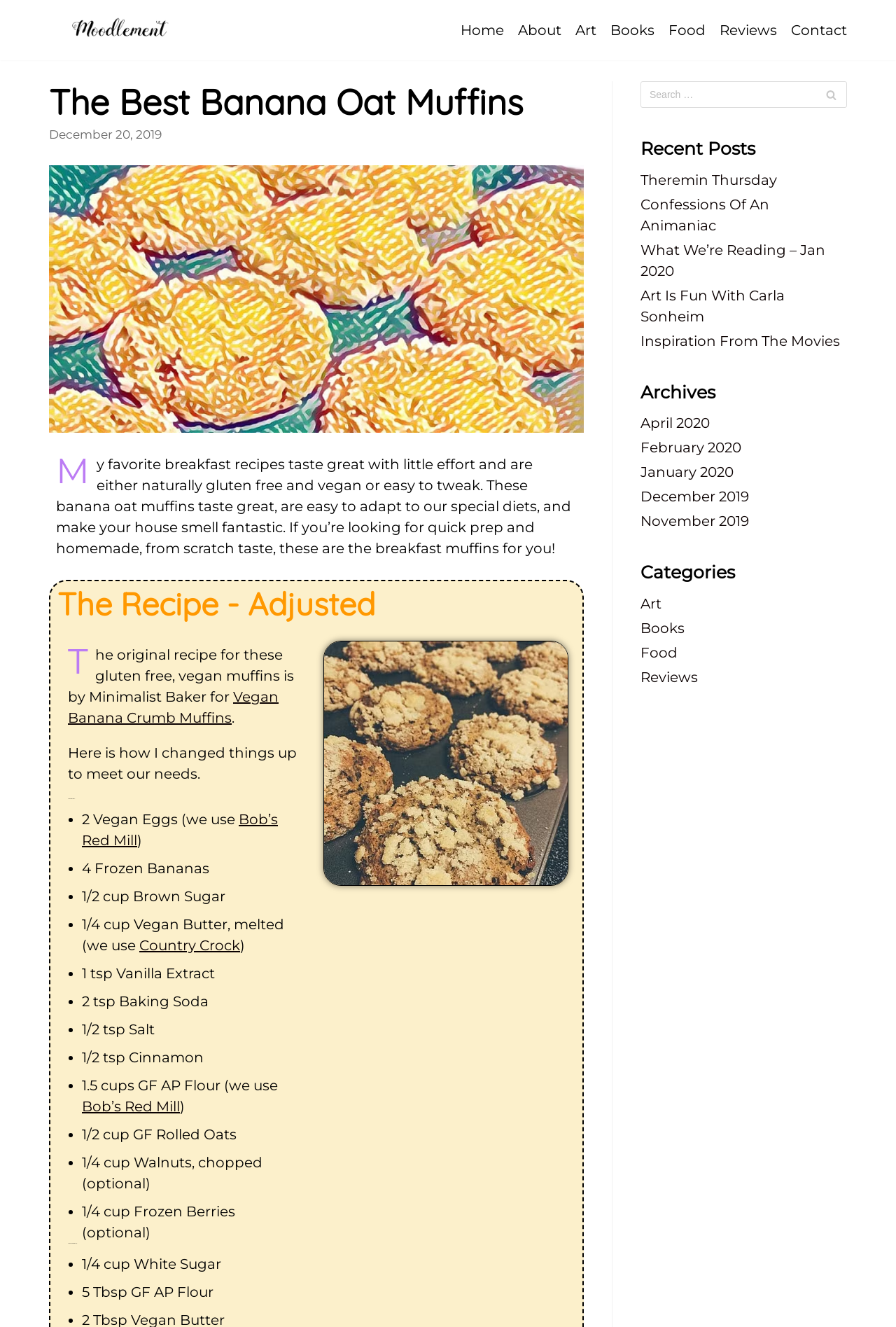Please specify the bounding box coordinates of the element that should be clicked to execute the given instruction: 'Read the 'Theremin Thursday' post'. Ensure the coordinates are four float numbers between 0 and 1, expressed as [left, top, right, bottom].

[0.715, 0.129, 0.867, 0.142]